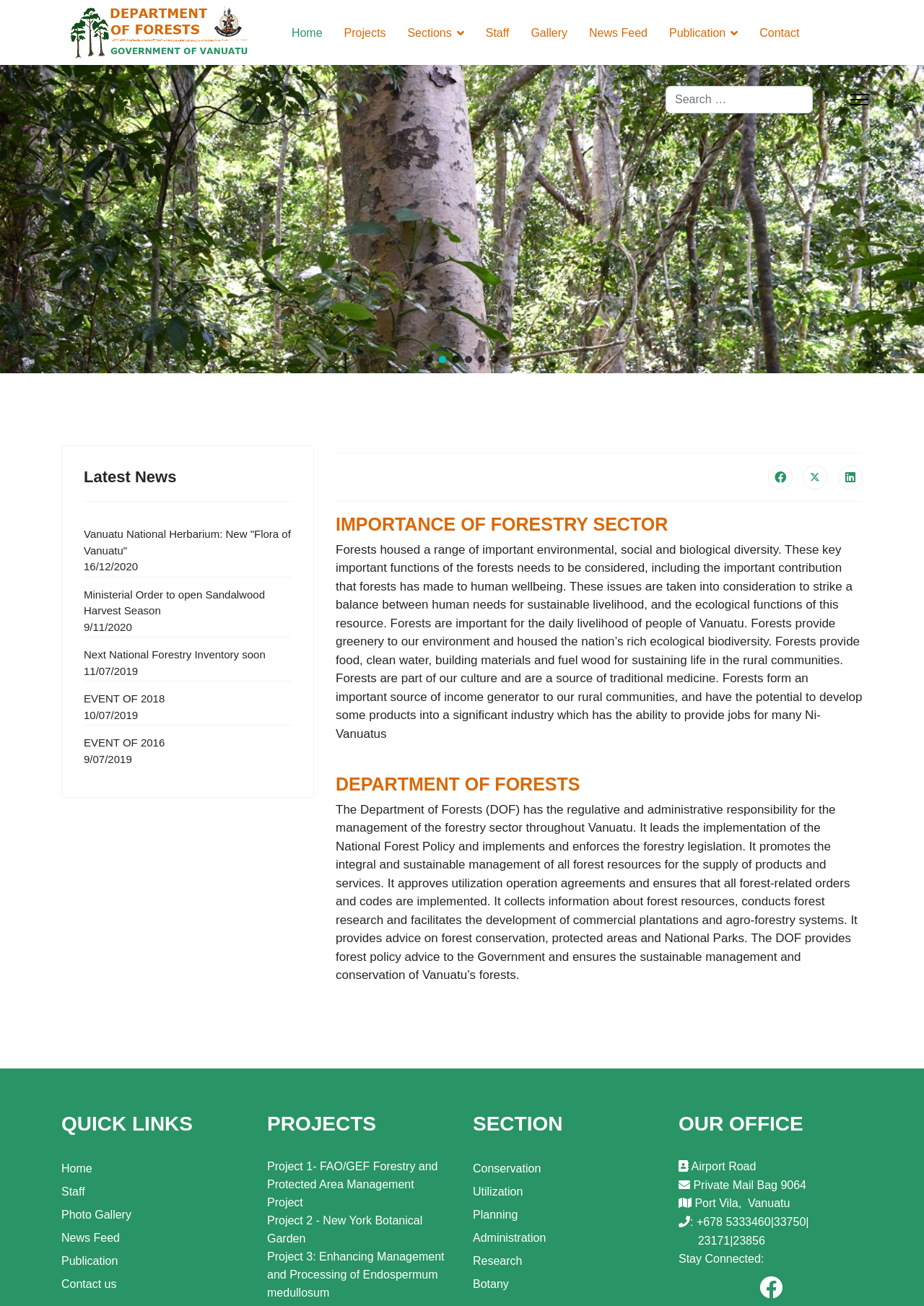What is the purpose of the slider at the top of the page?
Based on the screenshot, provide a one-word or short-phrase response.

To navigate through slides